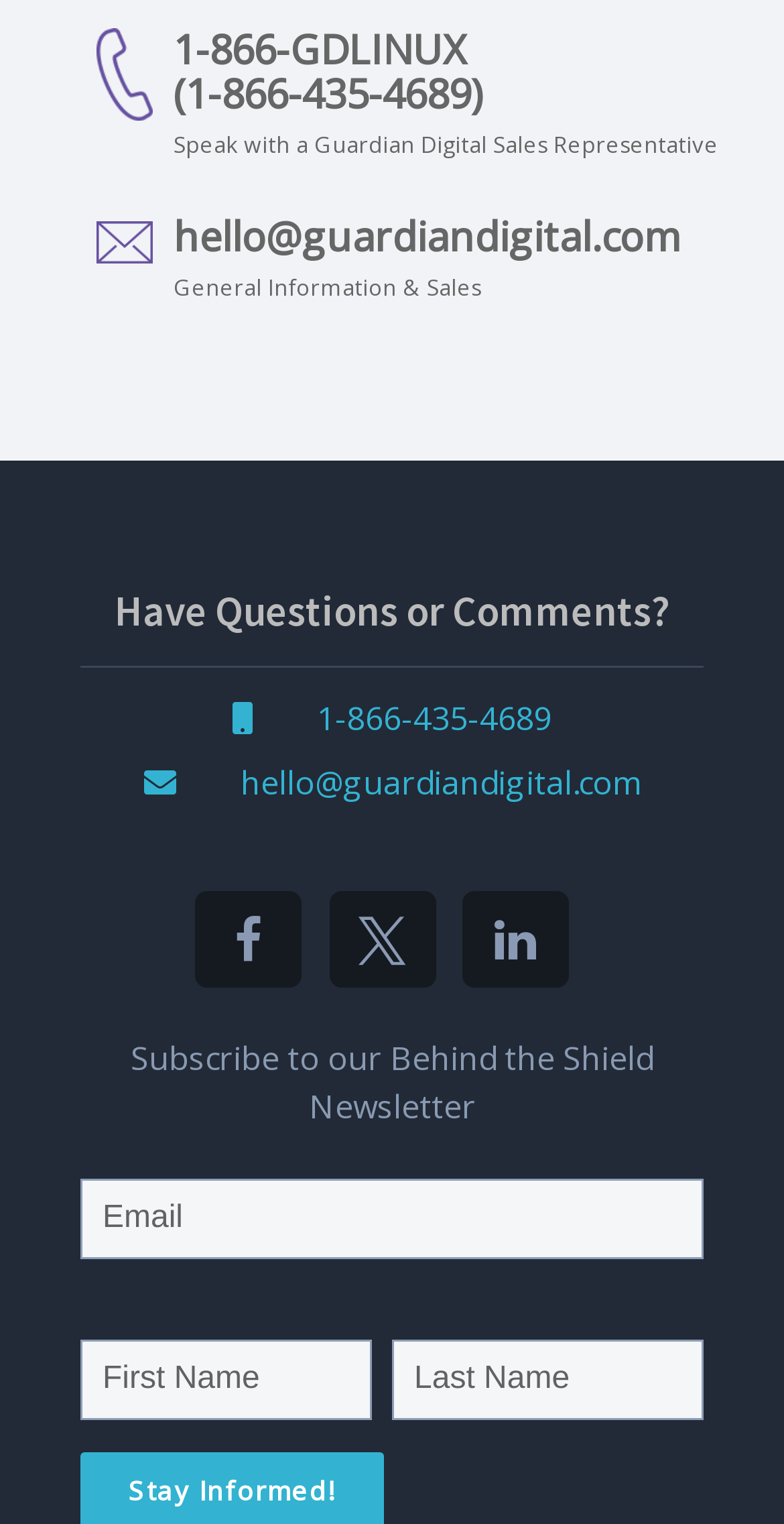Please identify the bounding box coordinates of where to click in order to follow the instruction: "Go to the 'Home' page".

None